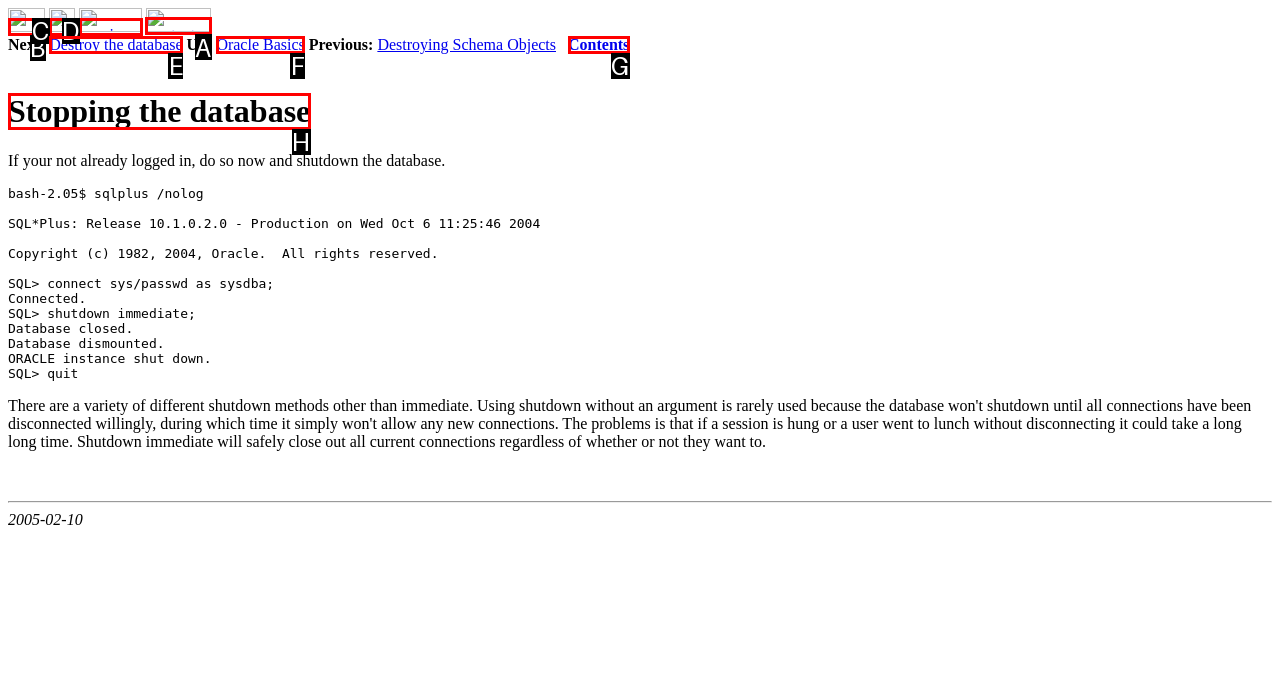Which lettered option should be clicked to perform the following task: Go to the 'Home' page
Respond with the letter of the appropriate option.

None